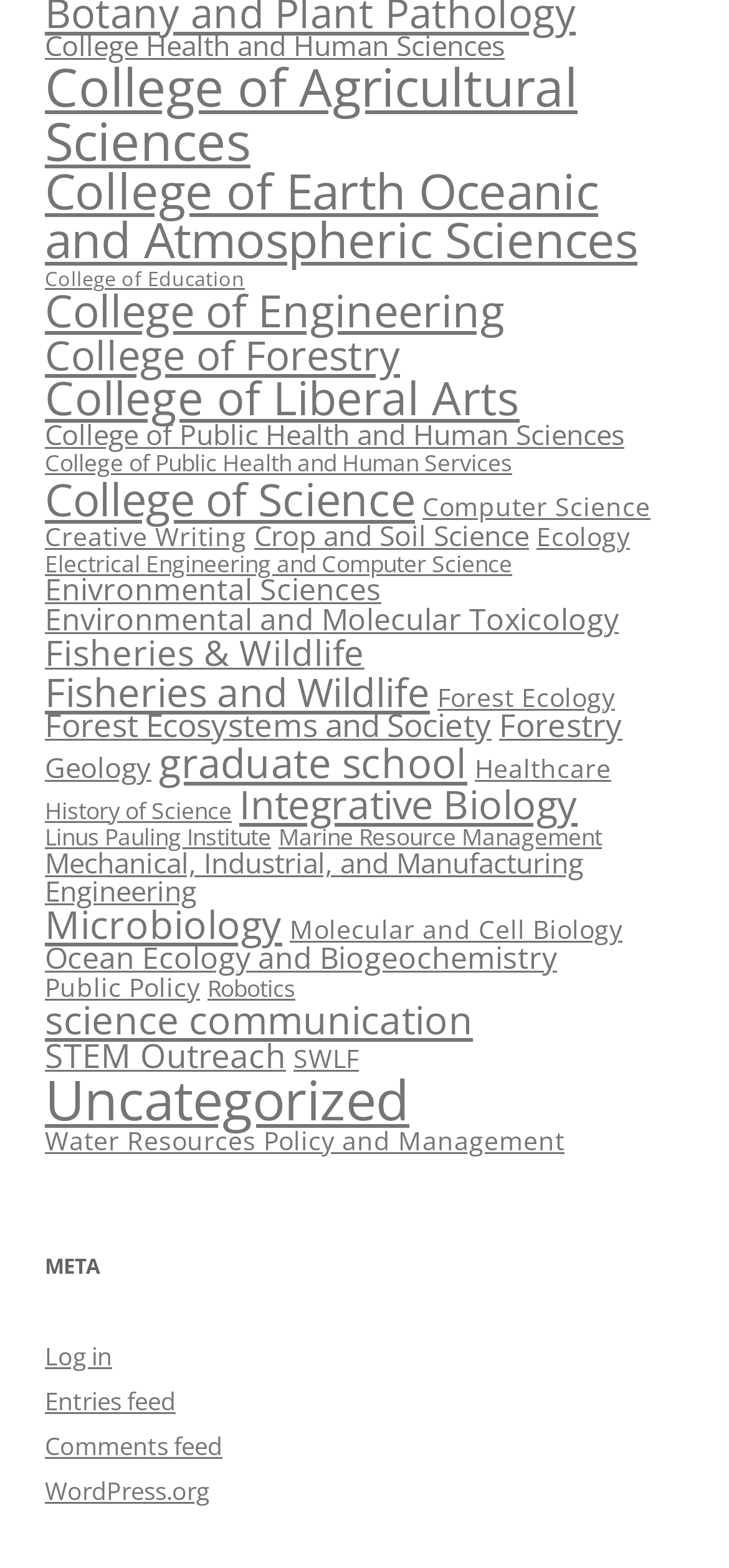Determine the bounding box coordinates of the section I need to click to execute the following instruction: "Learn about Maximizing Your Fitbit’s Lifespan". Provide the coordinates as four float numbers between 0 and 1, i.e., [left, top, right, bottom].

None